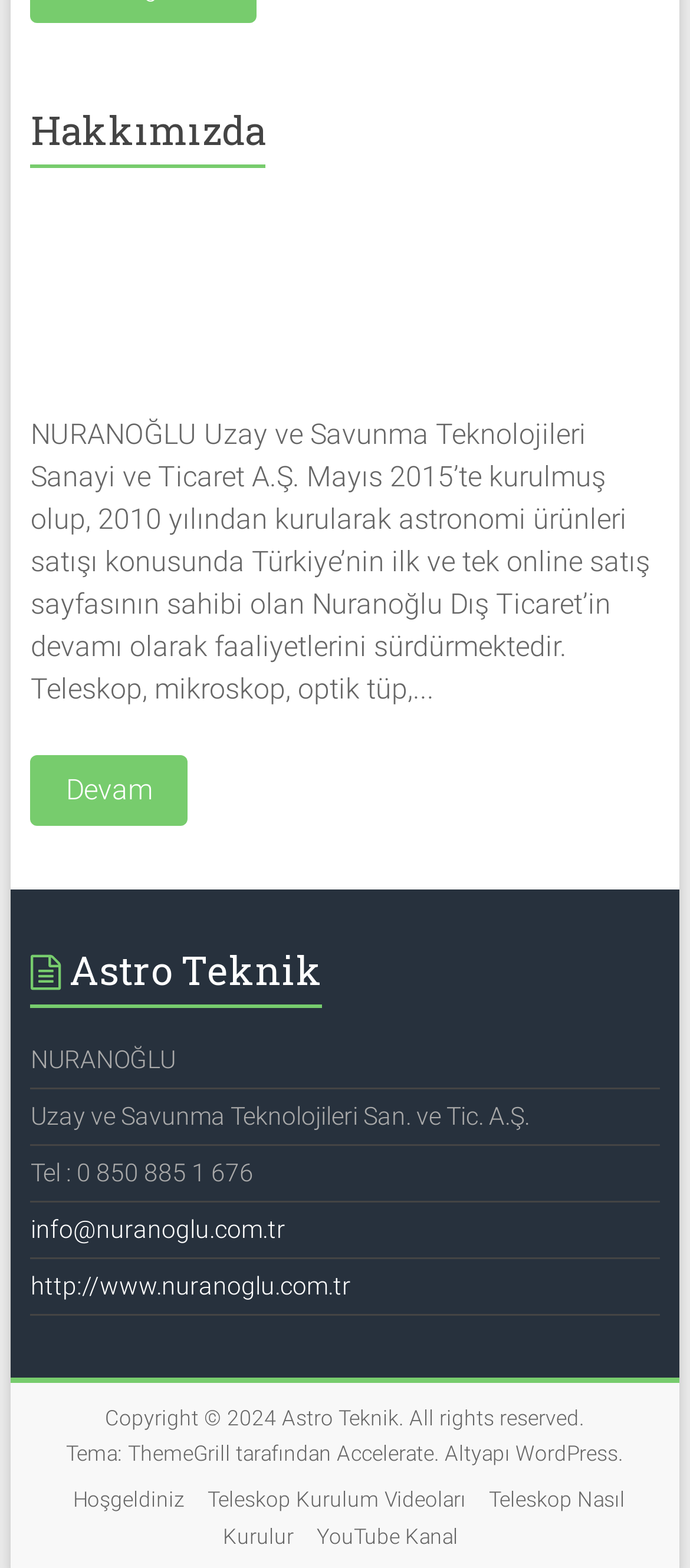Find the bounding box coordinates of the element I should click to carry out the following instruction: "Read about NURANOĞLU Uzay ve Savunma Teknolojileri Sanayi ve Ticaret A.Ş.".

[0.044, 0.266, 0.942, 0.45]